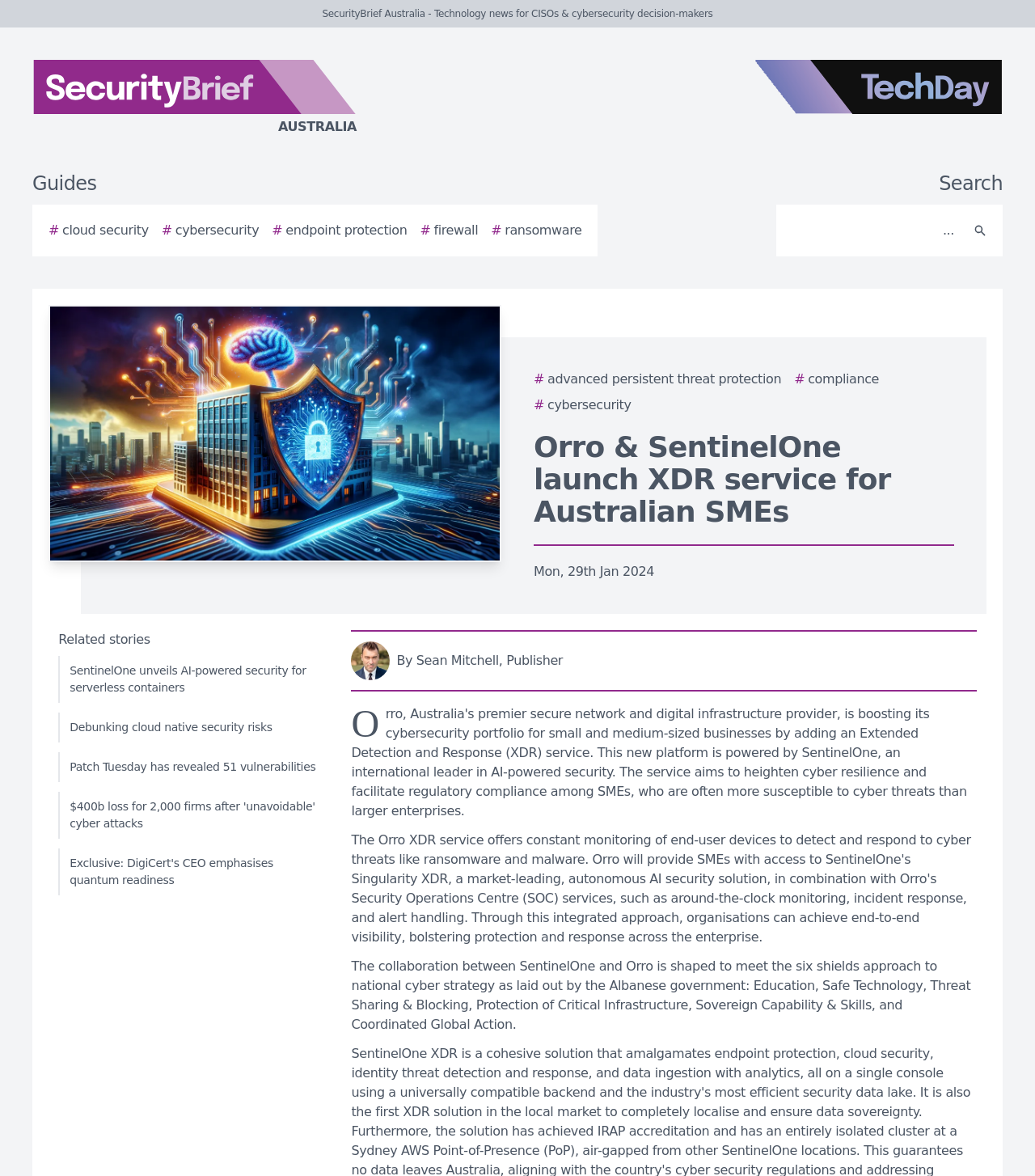Determine the main heading text of the webpage.

Orro & SentinelOne launch XDR service for Australian SMEs